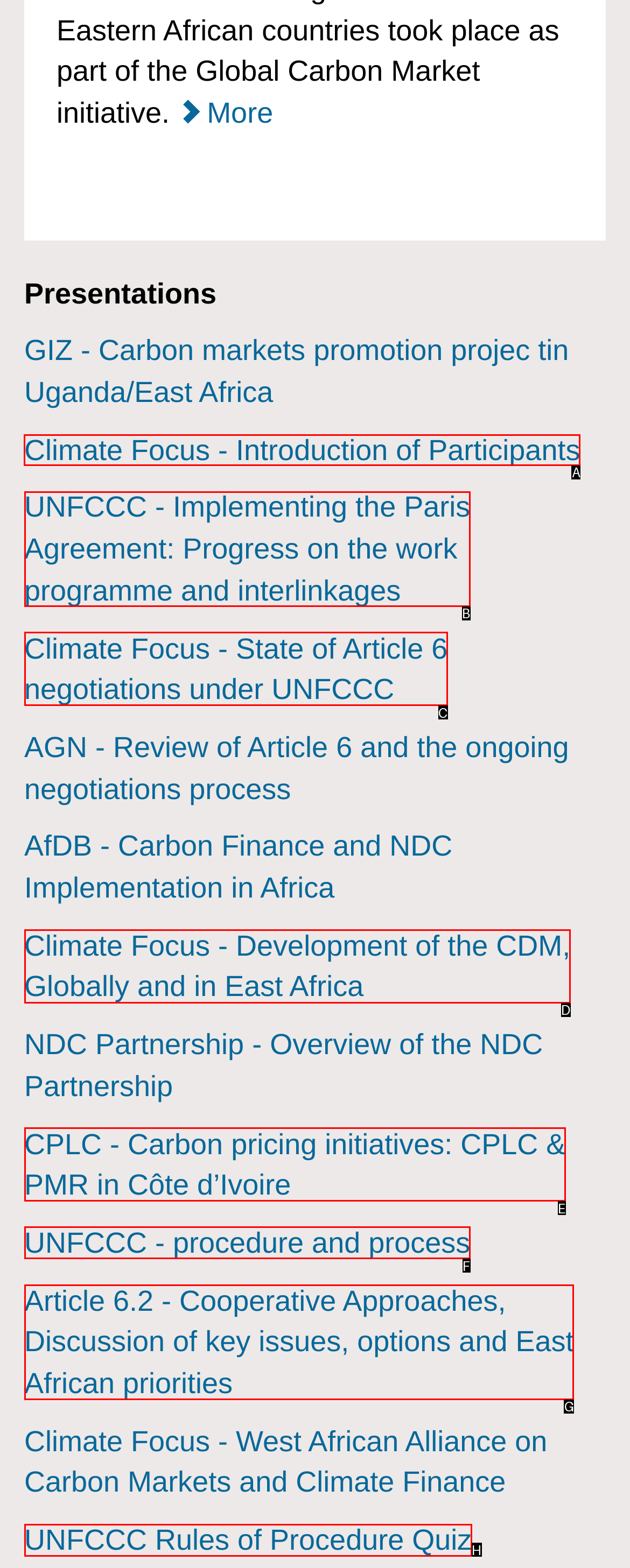Select the correct HTML element to complete the following task: Read about Climate Focus - Introduction of Participants
Provide the letter of the choice directly from the given options.

A